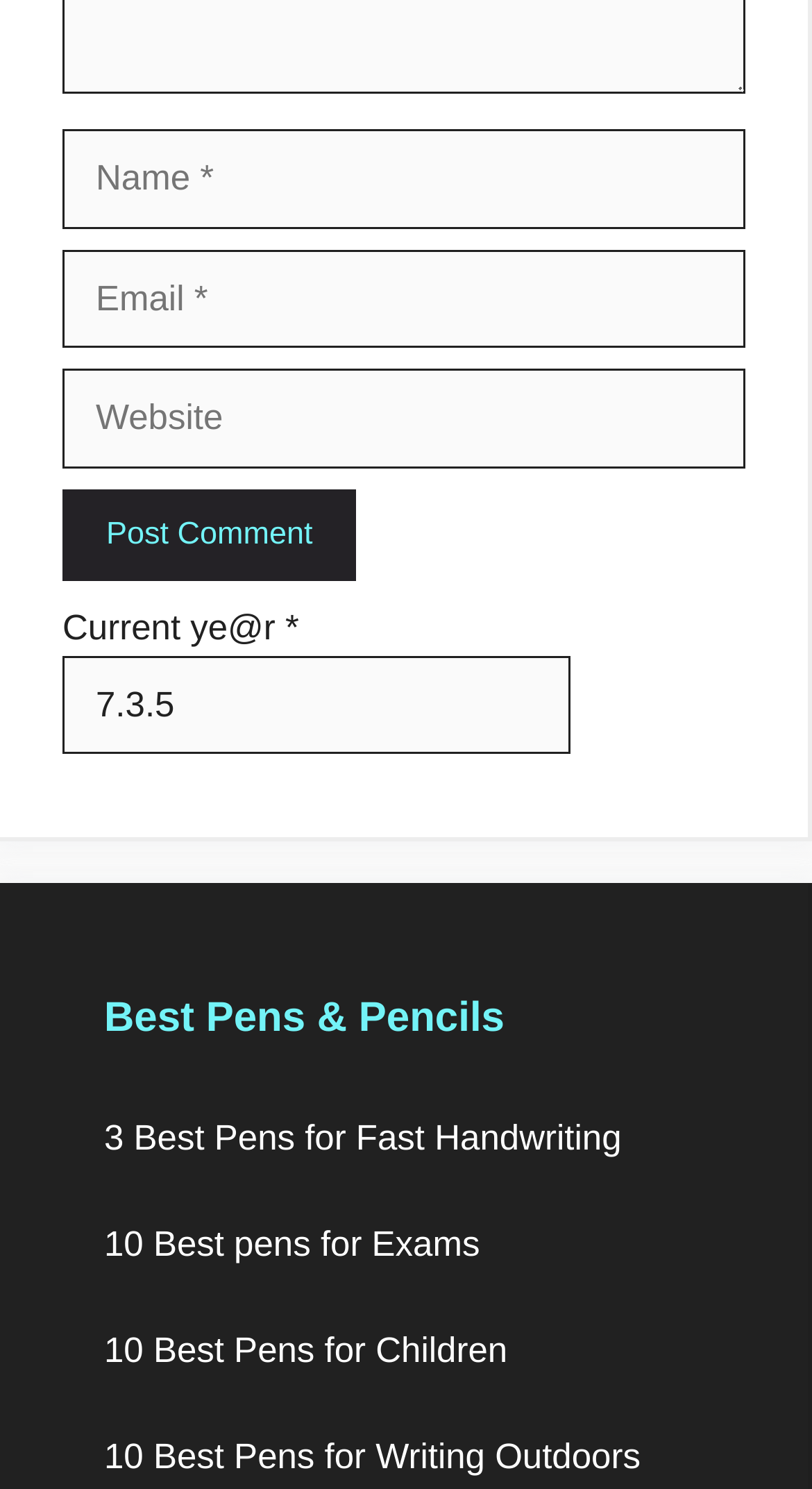Locate the bounding box of the UI element described by: "name="submit" value="Post Comment"" in the given webpage screenshot.

[0.077, 0.328, 0.439, 0.391]